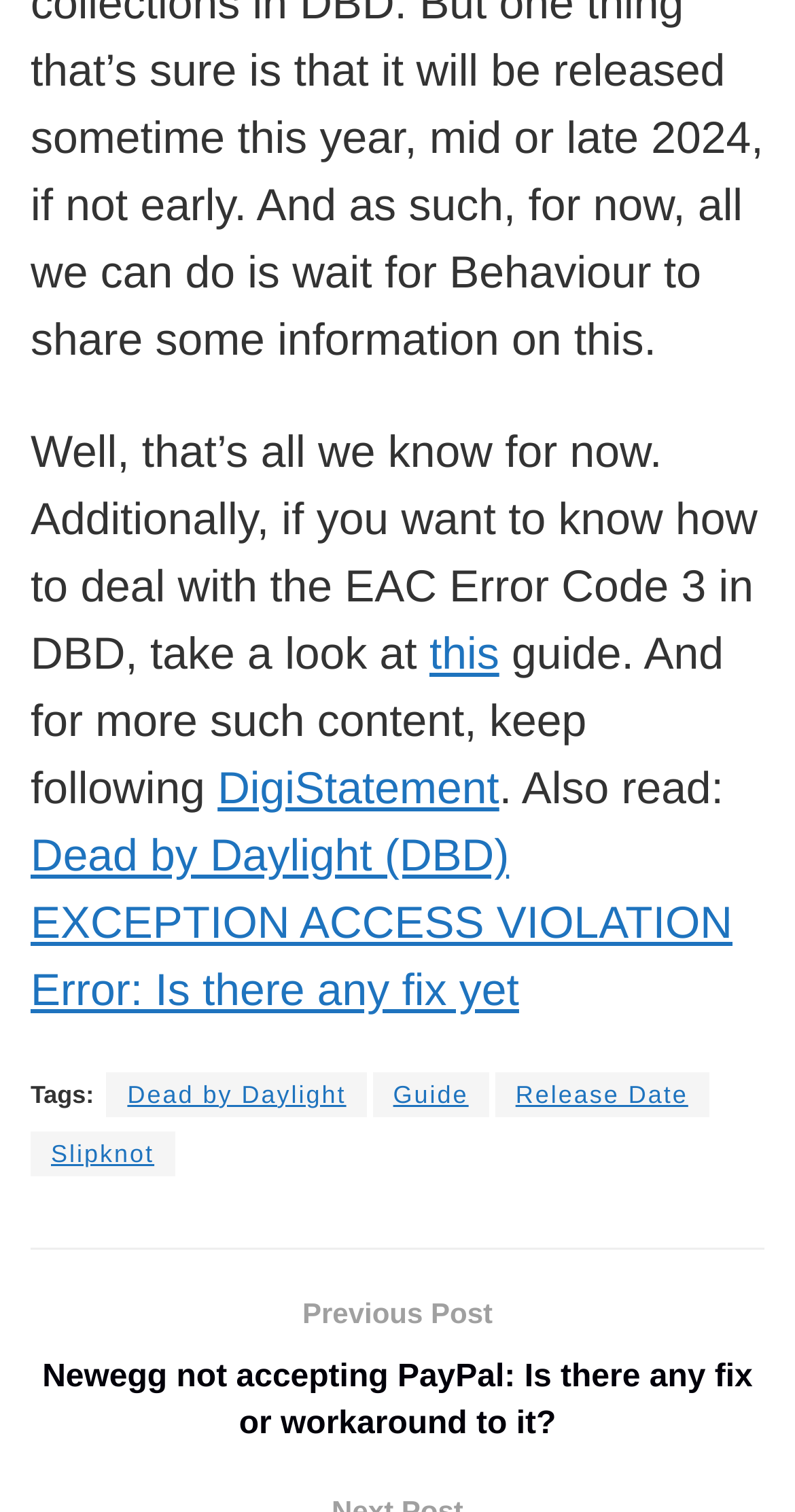Determine the bounding box coordinates of the UI element that matches the following description: "Release Date". The coordinates should be four float numbers between 0 and 1 in the format [left, top, right, bottom].

[0.623, 0.709, 0.891, 0.739]